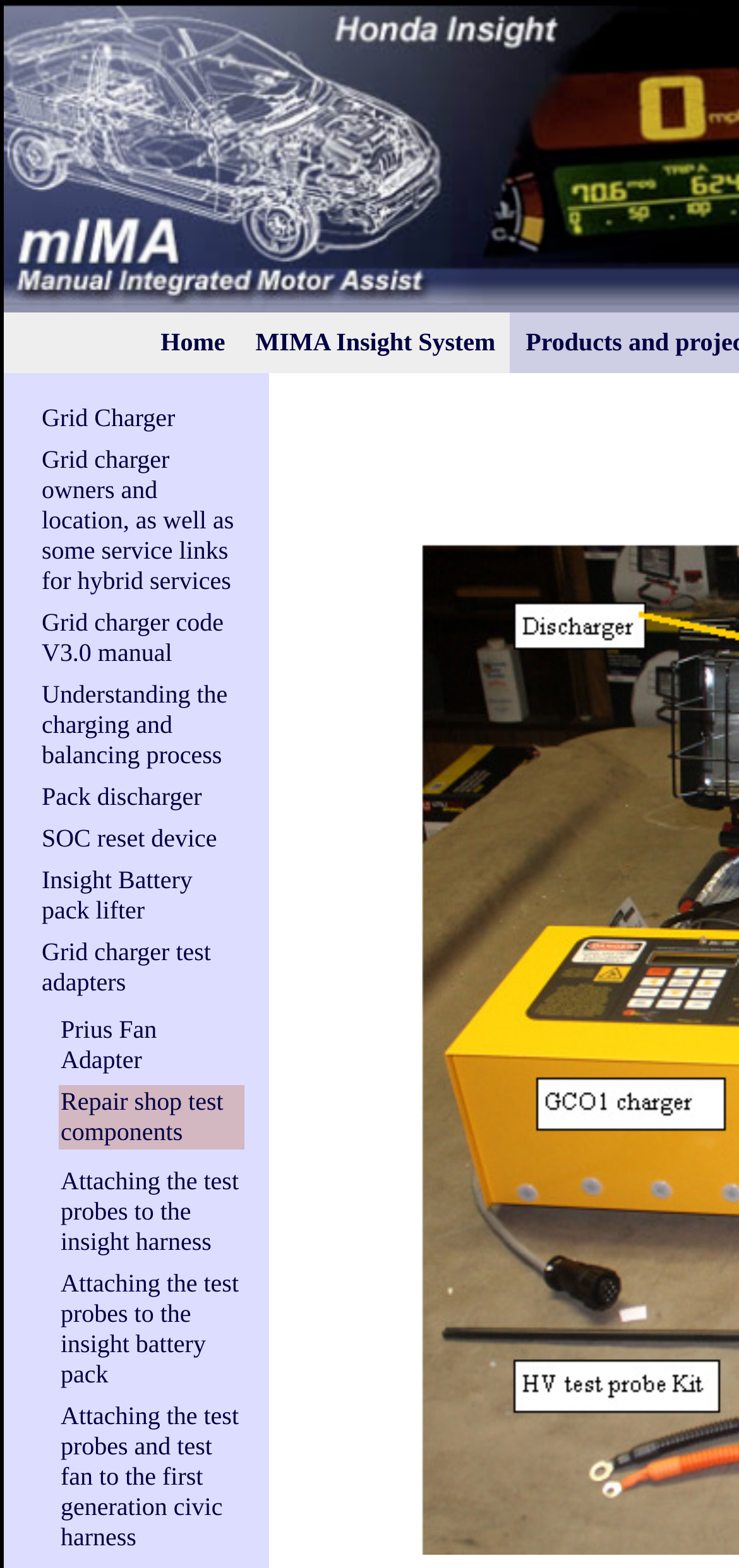Summarize the contents and layout of the webpage in detail.

This webpage appears to be a resource page for MIMA Insight System, a platform related to electric vehicles and charging systems. At the top, there are two links: "Home" and "MIMA Insight System". Below these links, there is a table with multiple rows, each containing a grid cell with a link to a specific topic or resource.

The table has 23 rows, each with a link to a different topic, such as "Grid Charger", "Grid charger owners and location, as well as some service links for hybrid services", "Grid charger code V3.0 manual", and many others. These links are arranged in a vertical list, with each link below the previous one.

Some of the links have descriptive text, such as "Understanding the charging and balancing process" and "Attaching the test probes to the insight harness". These links are likely to lead to pages with more detailed information on these topics.

In the bottom-right corner of the page, there is a smaller table with four rows, each containing a link to a specific topic, such as "Prius Fan Adapter" and "Repair shop test components". This table appears to be a subset of the main table, with a smaller set of links.

Overall, this webpage seems to be a hub for accessing various resources and information related to the MIMA Insight System and electric vehicles.